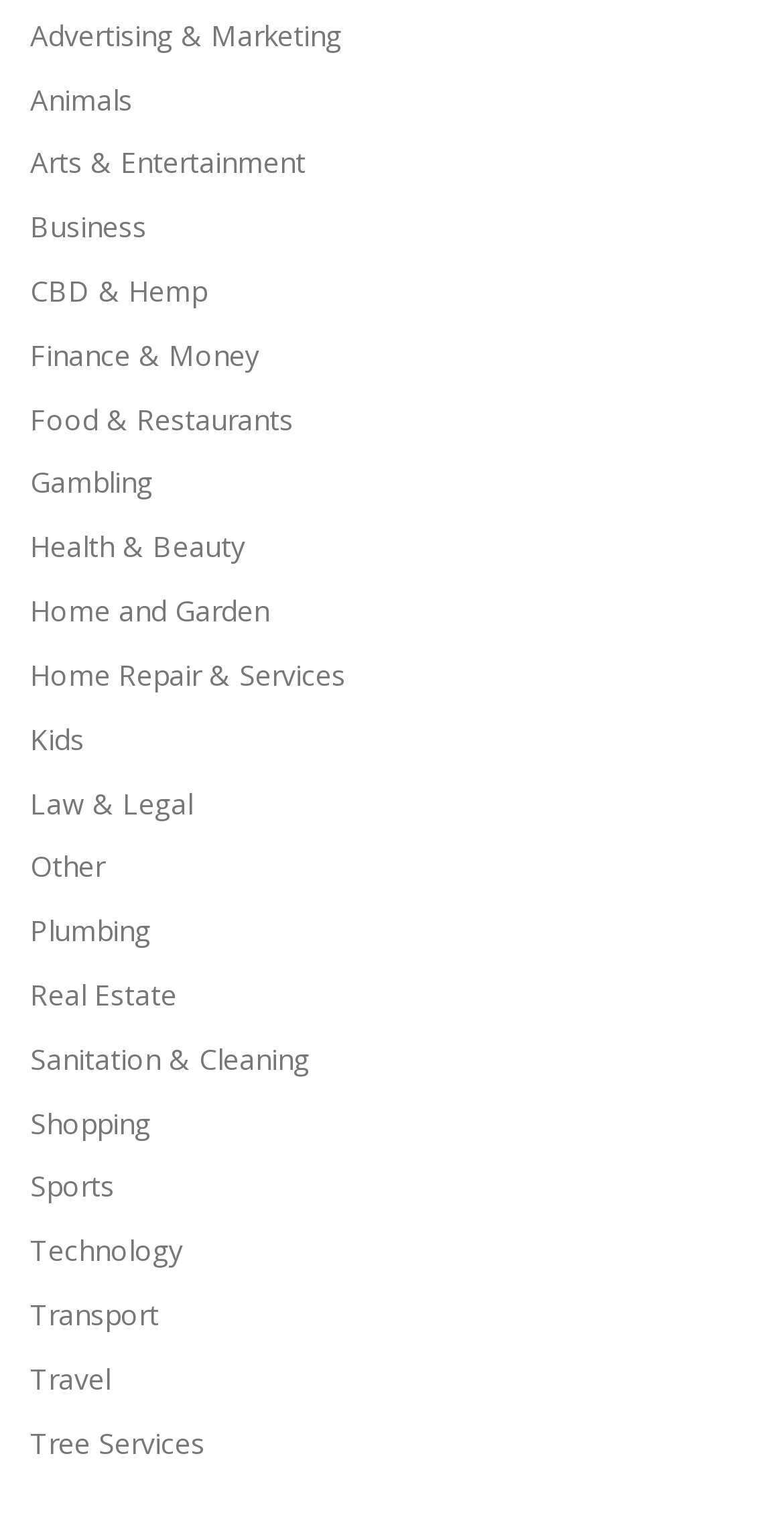What categories are available on this webpage?
Using the image, elaborate on the answer with as much detail as possible.

Upon examining the webpage, I notice a list of links categorized by topics such as Advertising & Marketing, Animals, Arts & Entertainment, and so on. These categories are listed horizontally across the top of the page, indicating that the webpage provides information or services related to these topics.